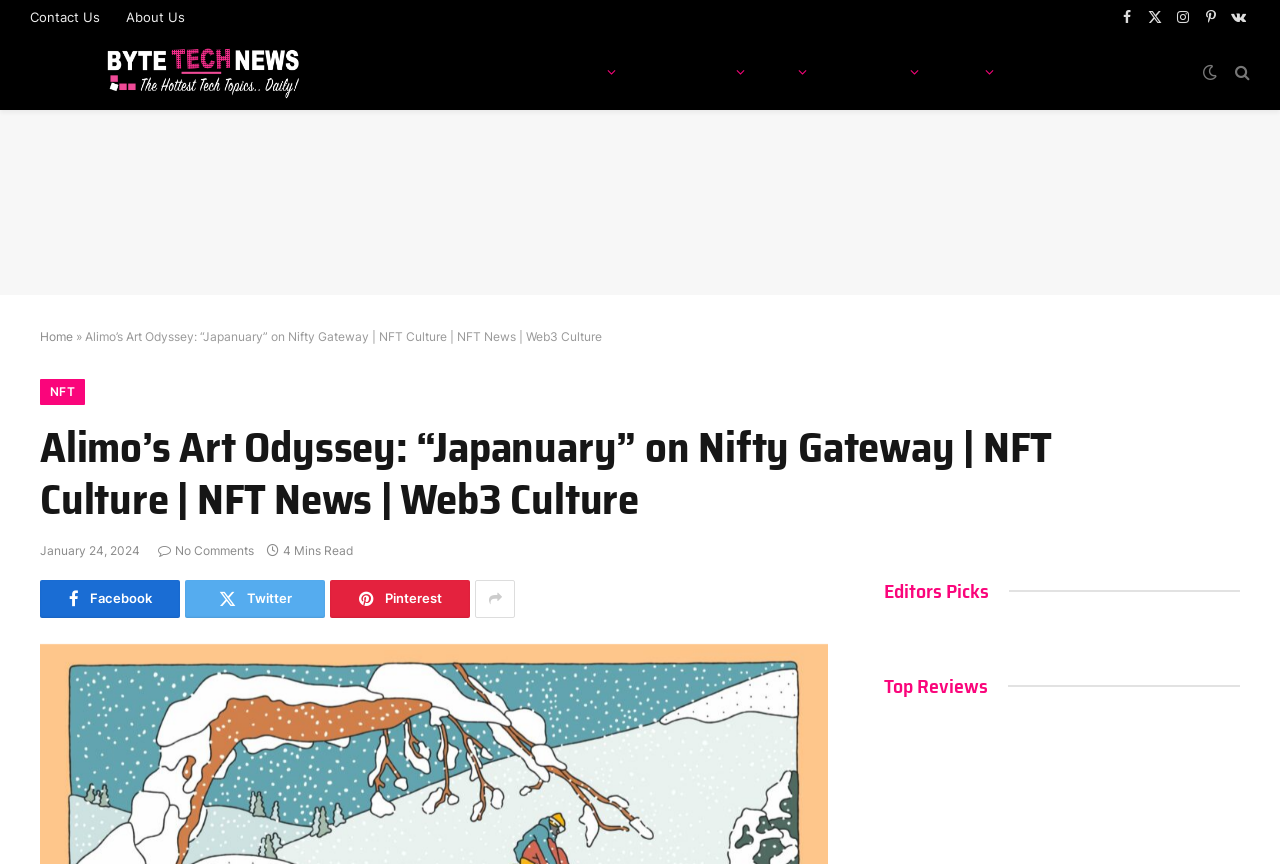Please locate the clickable area by providing the bounding box coordinates to follow this instruction: "Read the article".

[0.031, 0.489, 0.852, 0.608]